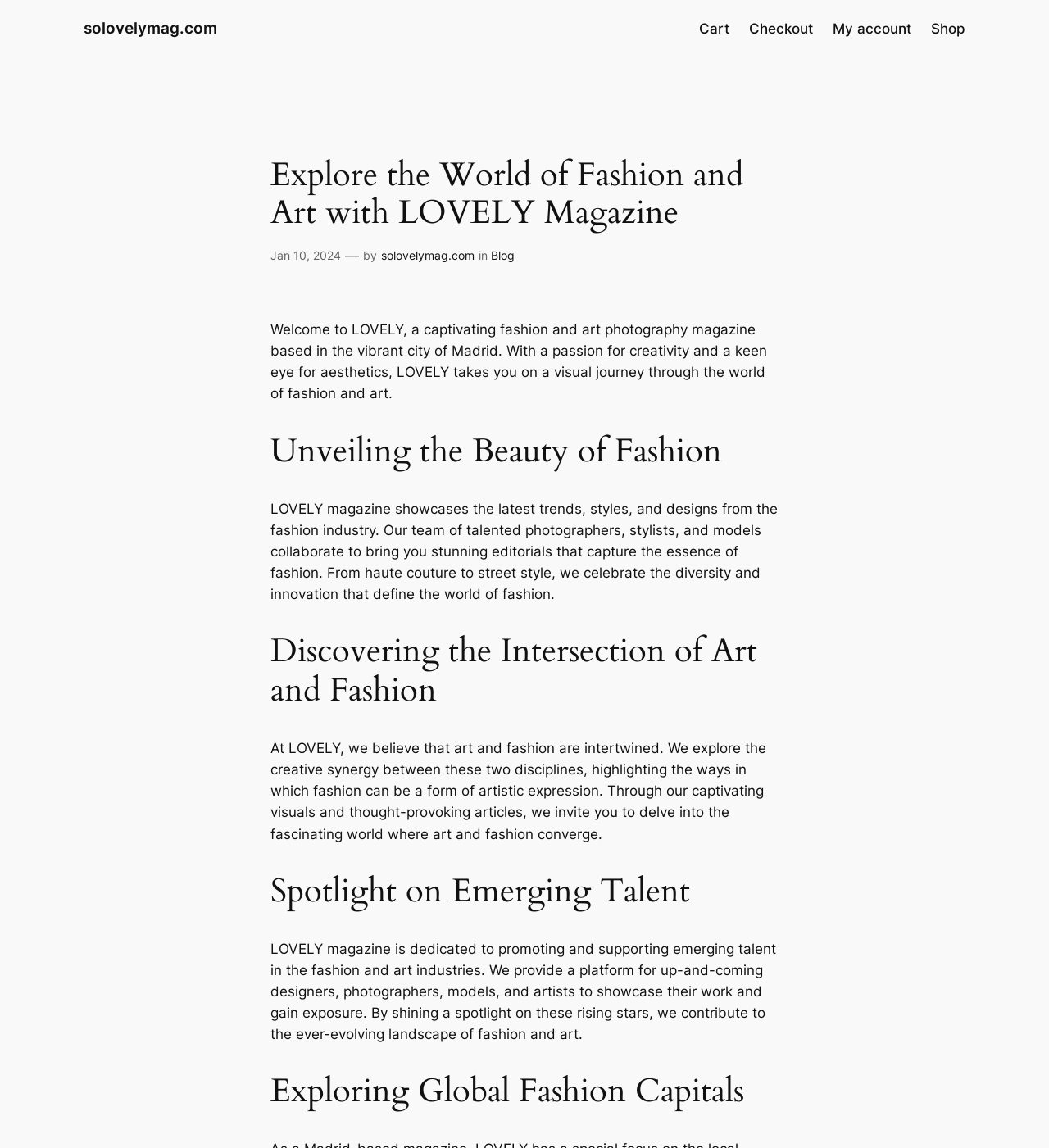Based on the provided description, "Shop", find the bounding box of the corresponding UI element in the screenshot.

[0.887, 0.016, 0.92, 0.034]